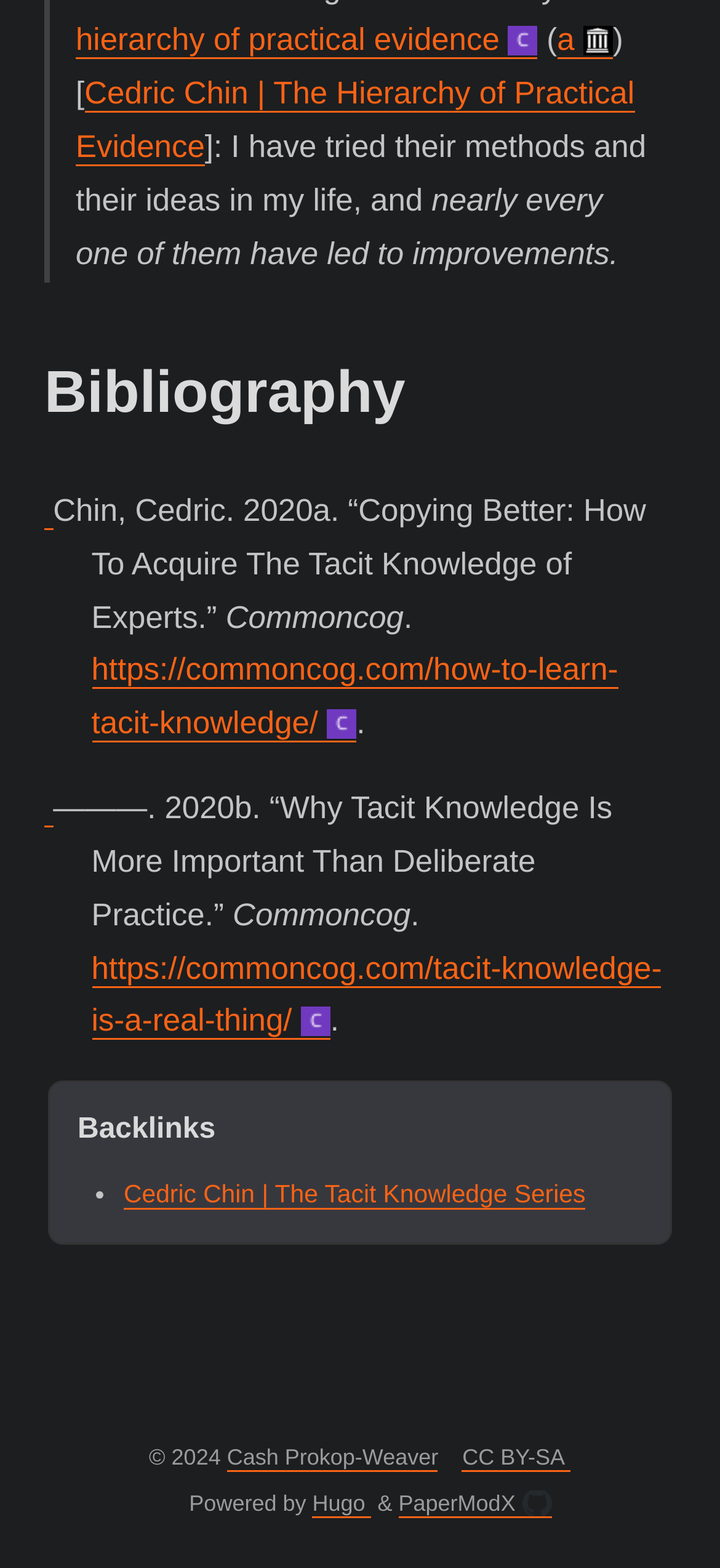Determine the bounding box coordinates for the UI element matching this description: "Cash Prokop-Weaver".

[0.315, 0.921, 0.609, 0.937]